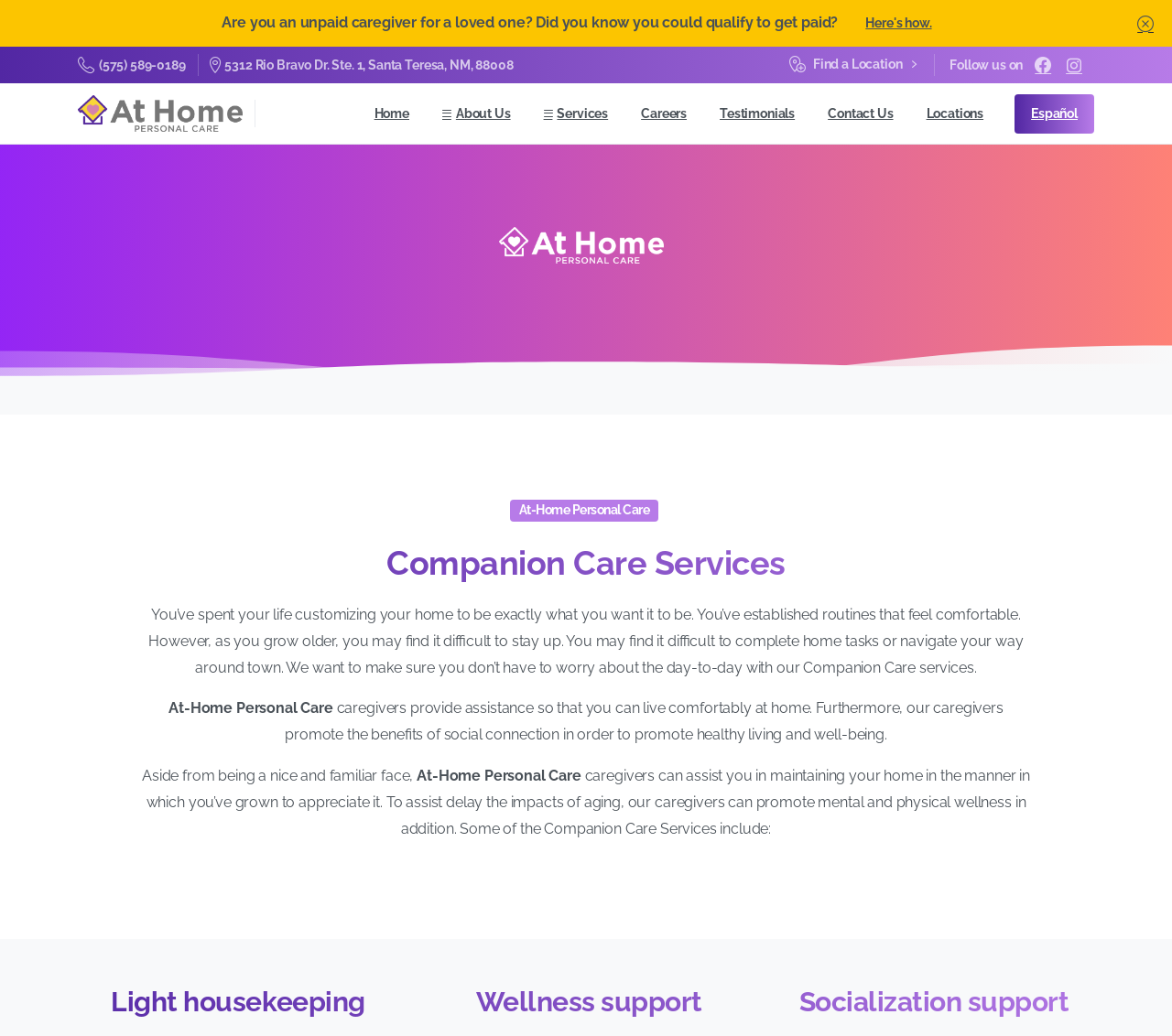What is the purpose of the caregivers?
Look at the screenshot and give a one-word or phrase answer.

To assist and promote healthy living